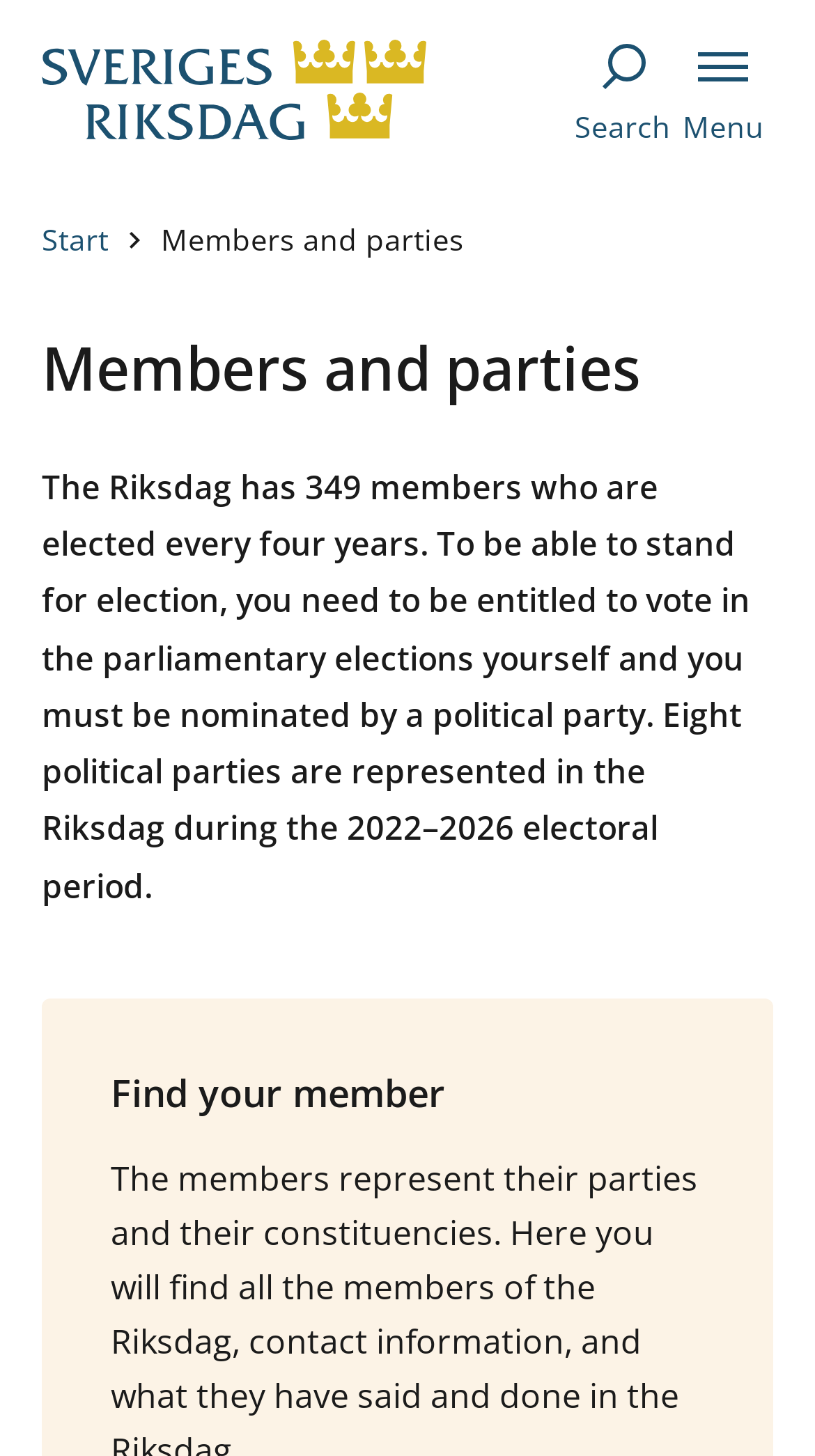What is required to stand for election?
From the image, respond using a single word or phrase.

Entitled to vote and nominated